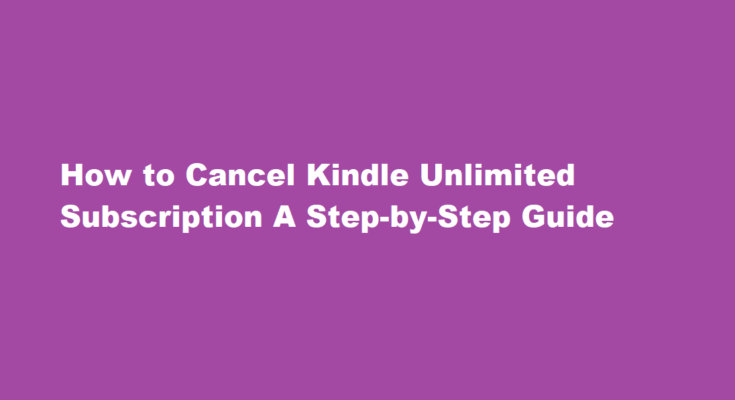Using the information shown in the image, answer the question with as much detail as possible: What type of subscription is being referred to?

The title of the guide explicitly mentions 'Kindle Unlimited Subscription', indicating that the content is focused on providing instructions for canceling this specific type of subscription.